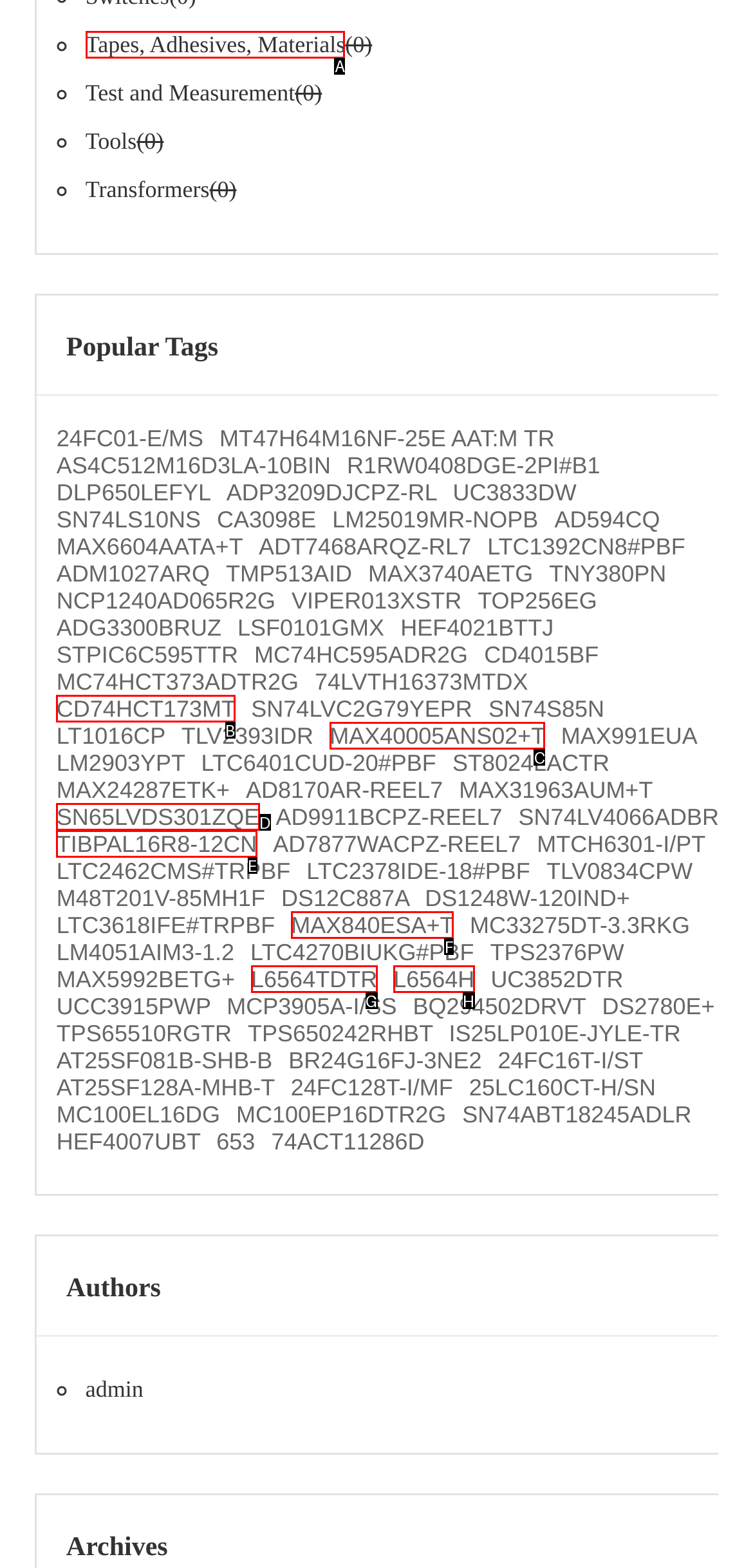Tell me which option I should click to complete the following task: Click on Tapes, Adhesives, Materials
Answer with the option's letter from the given choices directly.

A